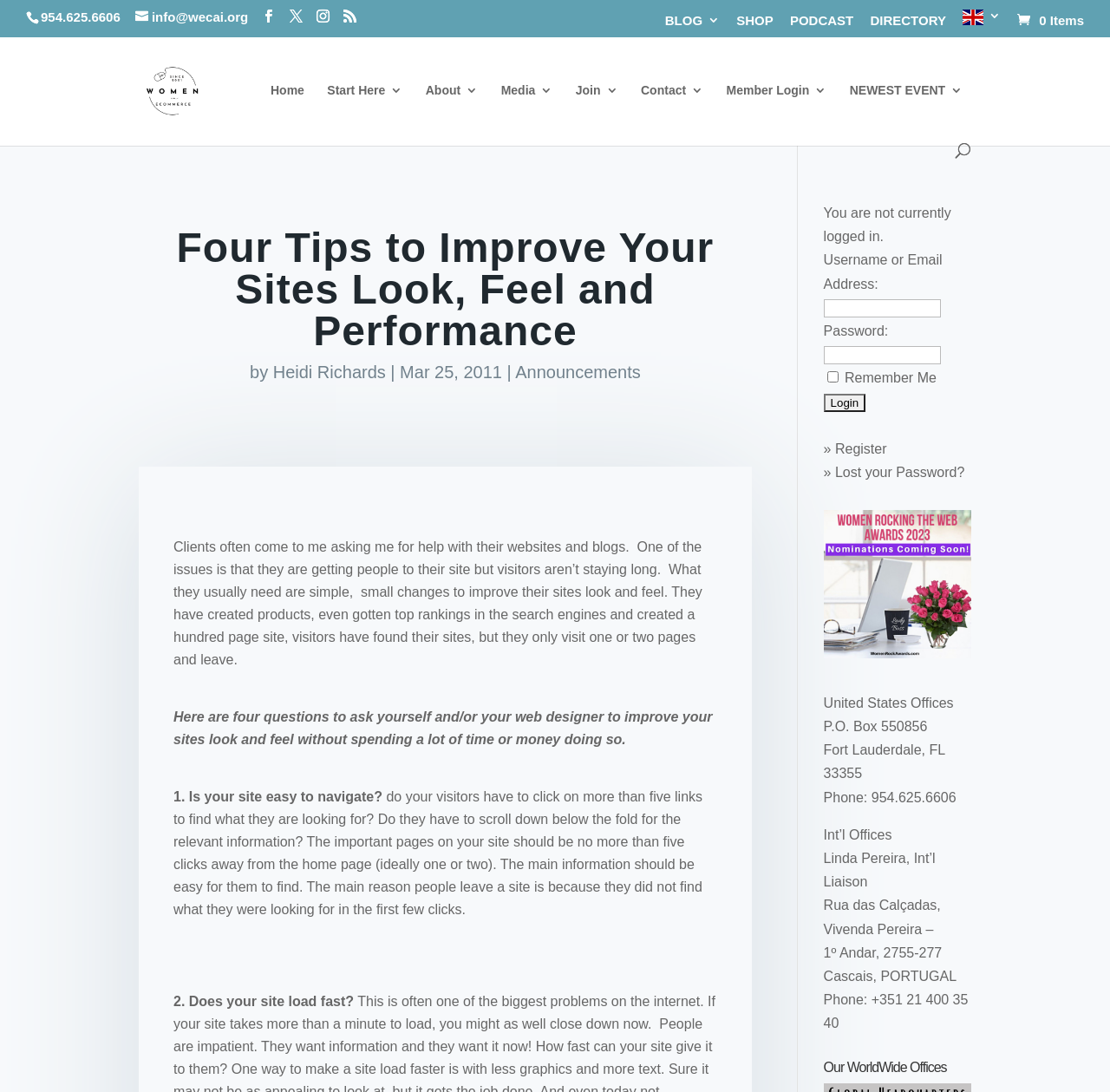Locate the bounding box coordinates of the clickable region to complete the following instruction: "Click on 'MOT Tests & Work'."

None